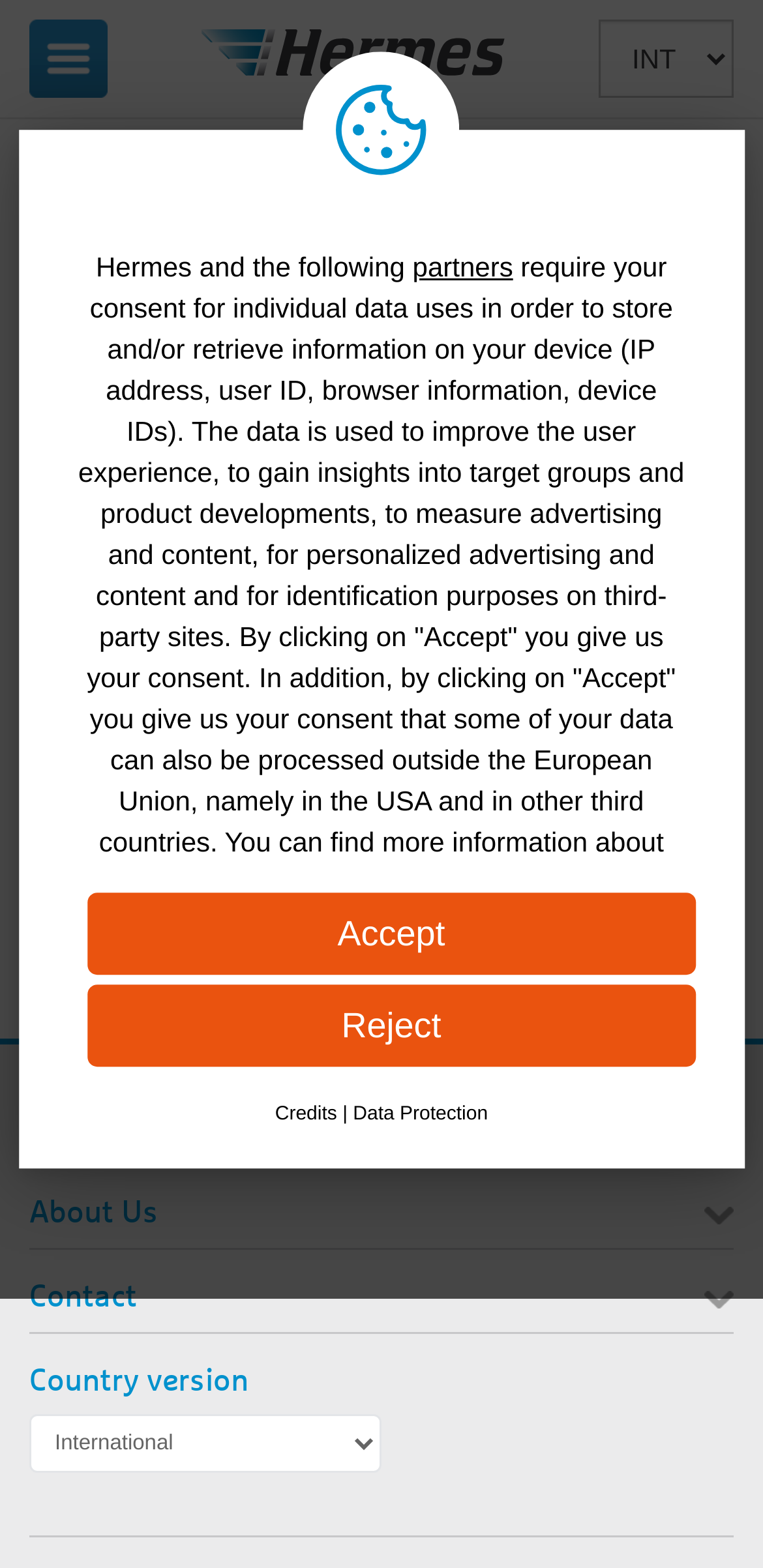Determine the bounding box coordinates of the clickable area required to perform the following instruction: "Select Transport Logistics". The coordinates should be represented as four float numbers between 0 and 1: [left, top, right, bottom].

[0.321, 0.159, 0.626, 0.176]